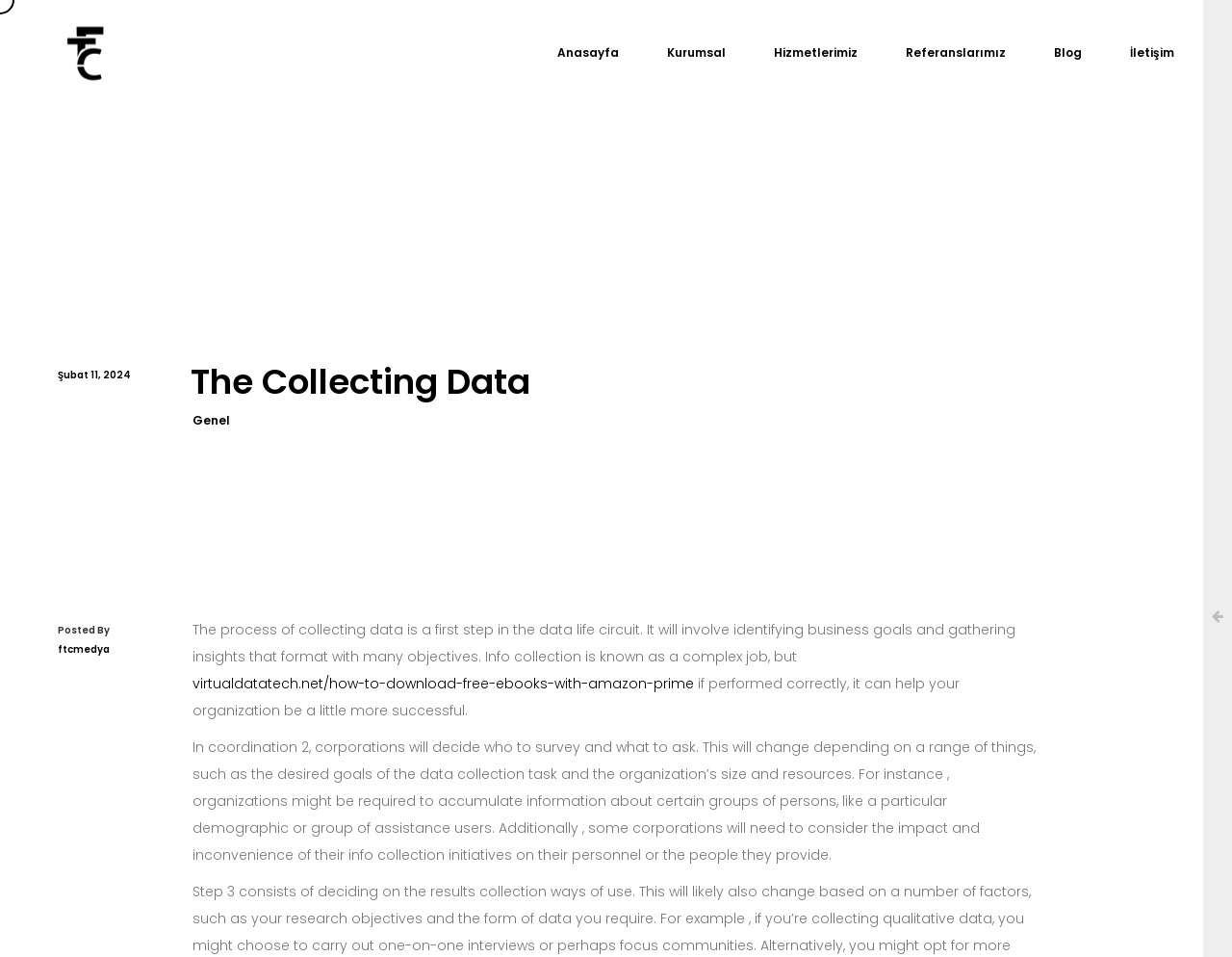What might organizations need to accumulate information about?
Using the image, give a concise answer in the form of a single word or short phrase.

Certain groups of persons